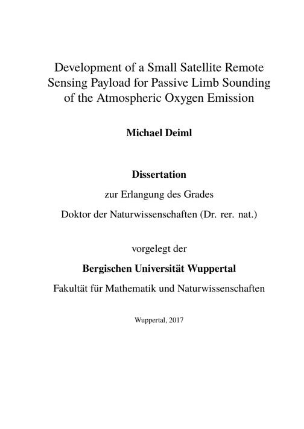What degree is the dissertation for?
Please provide an in-depth and detailed response to the question.

The title page specifies that the dissertation is for the purpose of obtaining a doctoral degree in natural sciences, denoted as 'Dr. rer. nat.'. This indicates that the dissertation is a requirement for the completion of a doctoral program in natural sciences.